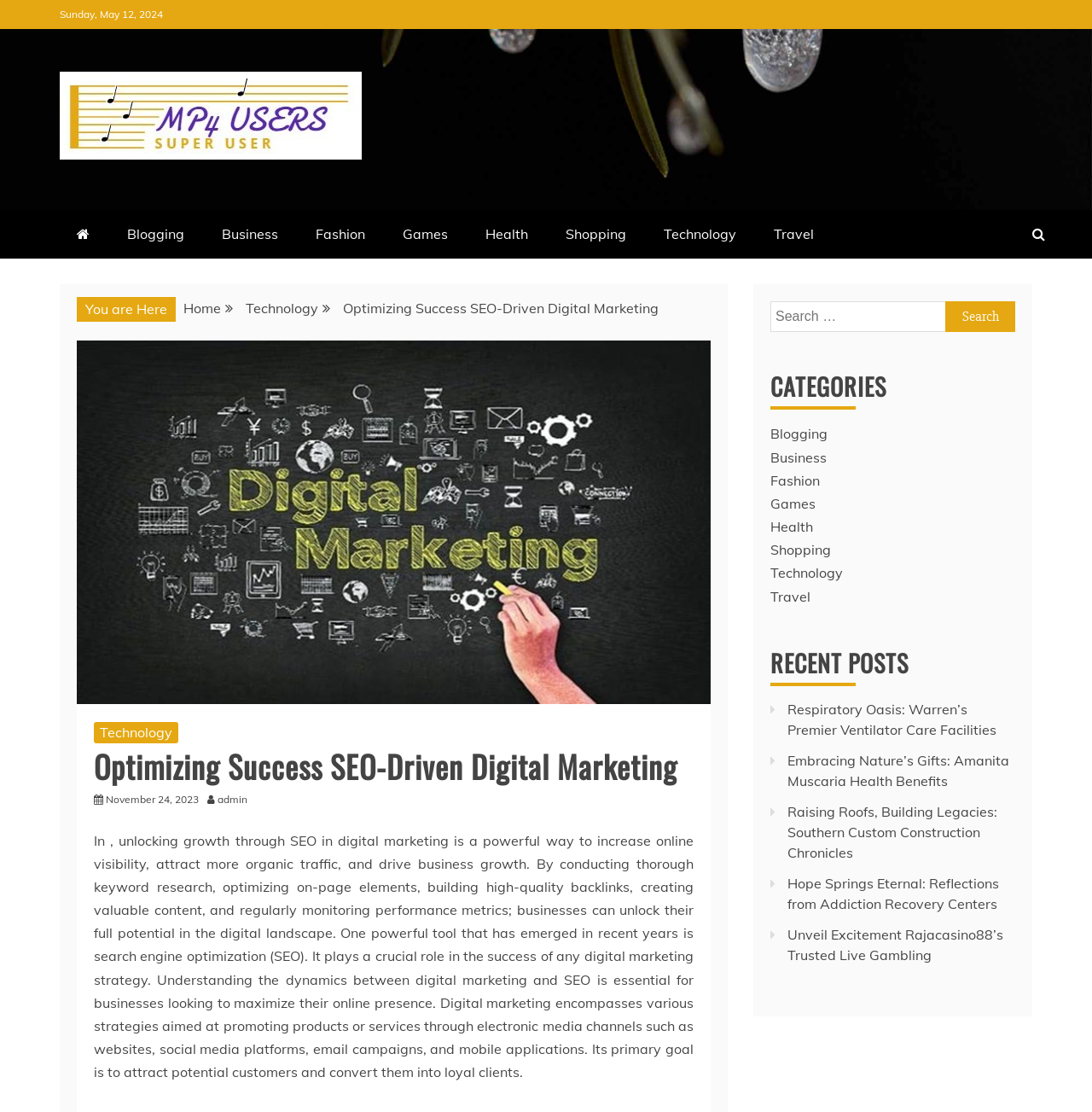Determine the bounding box coordinates in the format (top-left x, top-left y, bottom-right x, bottom-right y). Ensure all values are floating point numbers between 0 and 1. Identify the bounding box of the UI element described by: MP4 Users

[0.055, 0.145, 0.227, 0.202]